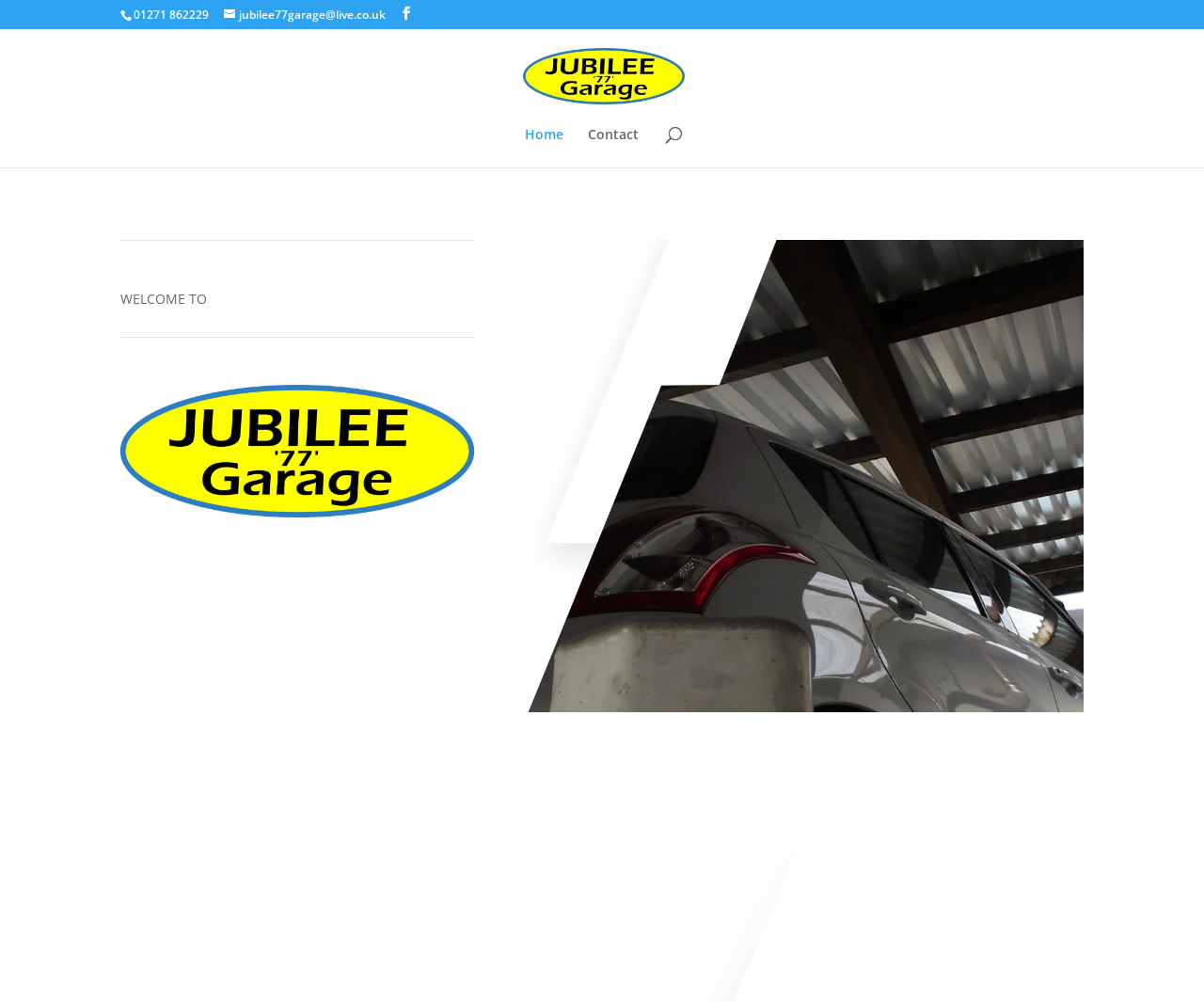Please reply to the following question using a single word or phrase: 
Is there an image on the webpage with a person?

No